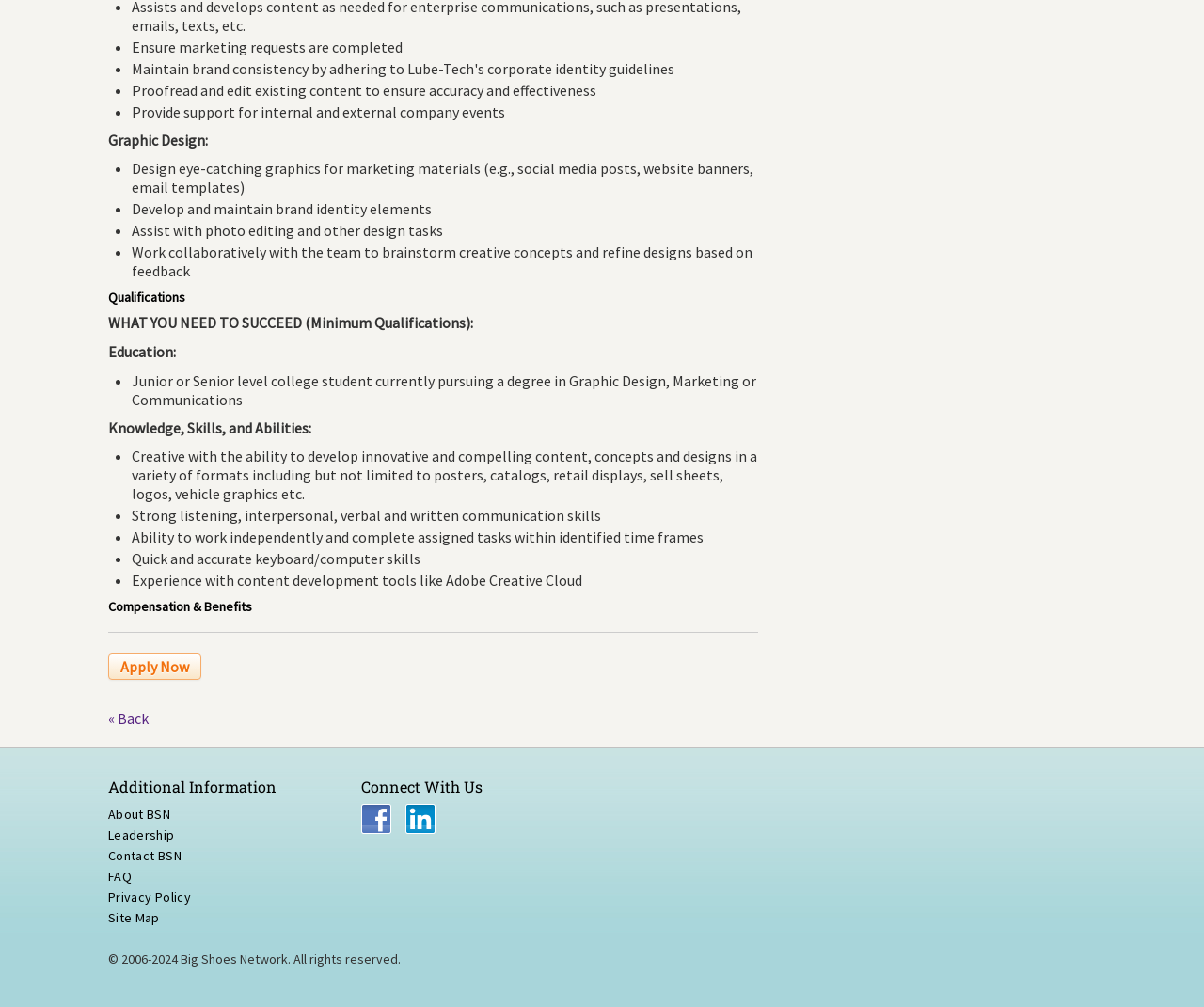What is the name of the company described on this webpage?
Refer to the image and answer the question using a single word or phrase.

Big Shoes Network